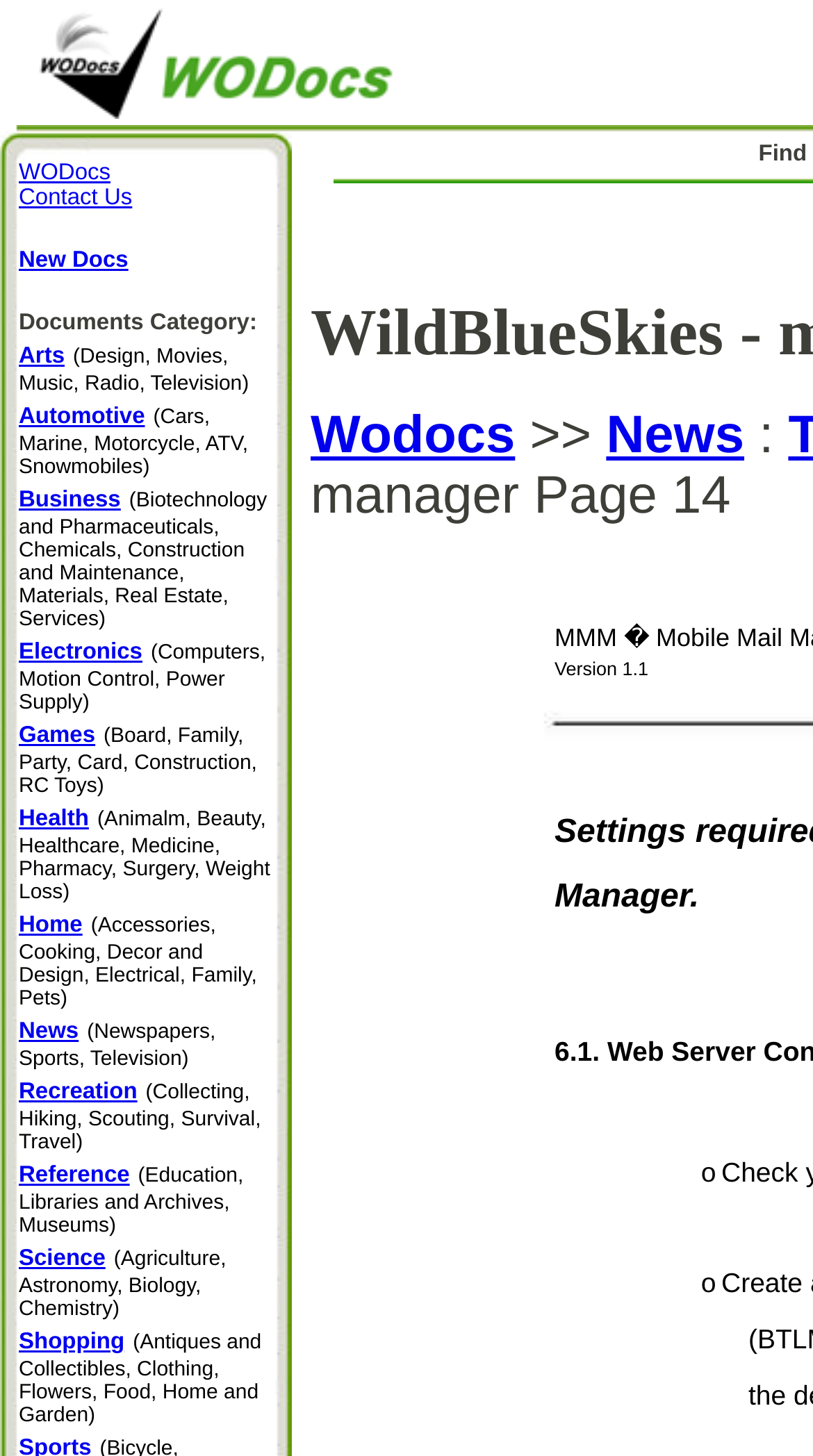Find the bounding box coordinates of the element to click in order to complete this instruction: "View Contact Us". The bounding box coordinates must be four float numbers between 0 and 1, denoted as [left, top, right, bottom].

[0.023, 0.127, 0.163, 0.145]